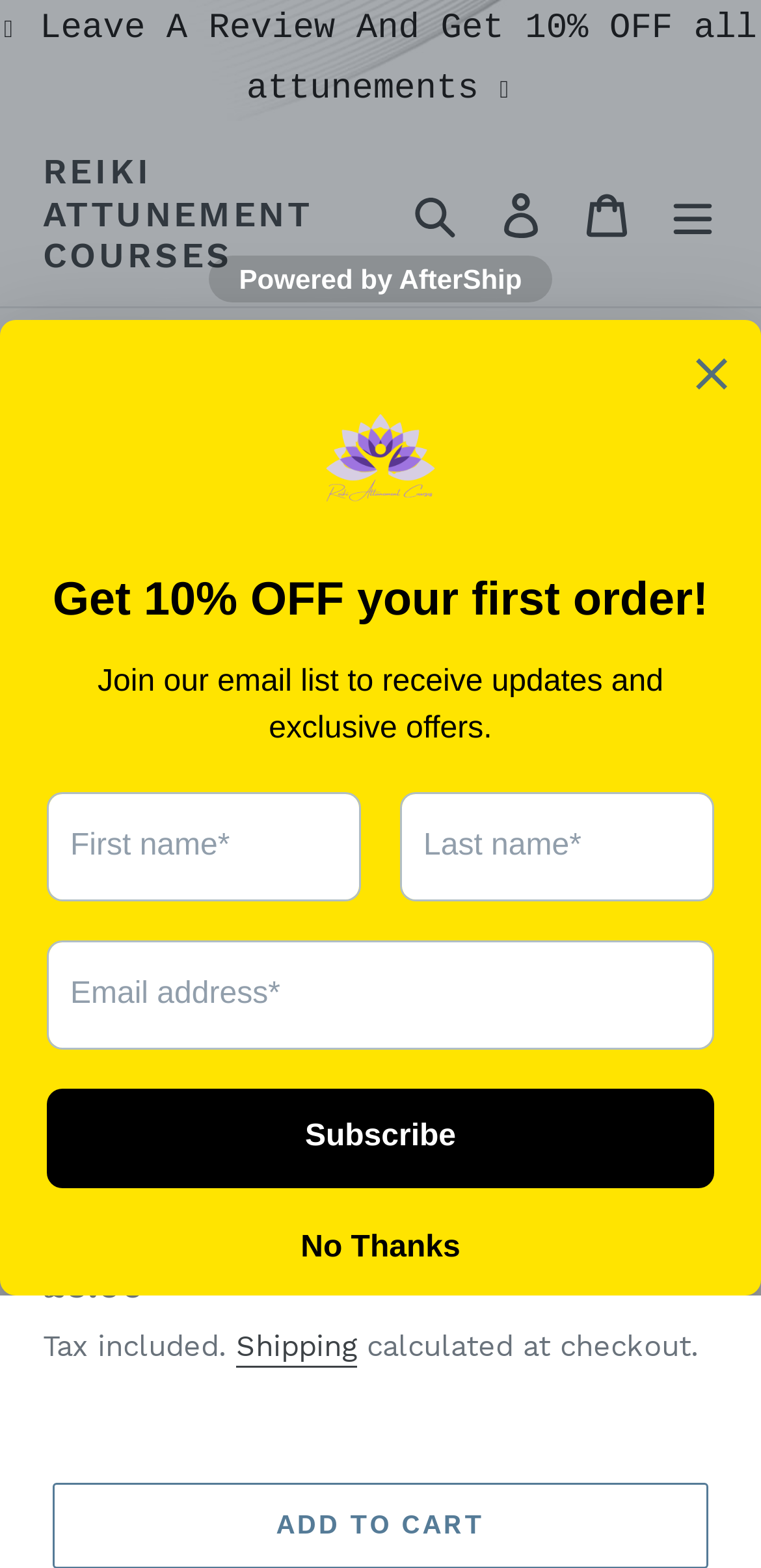Review the image closely and give a comprehensive answer to the question: What is the shipping policy?

The shipping policy can be found in a static text element on the webpage, which states that the shipping cost will be 'calculated at checkout'.